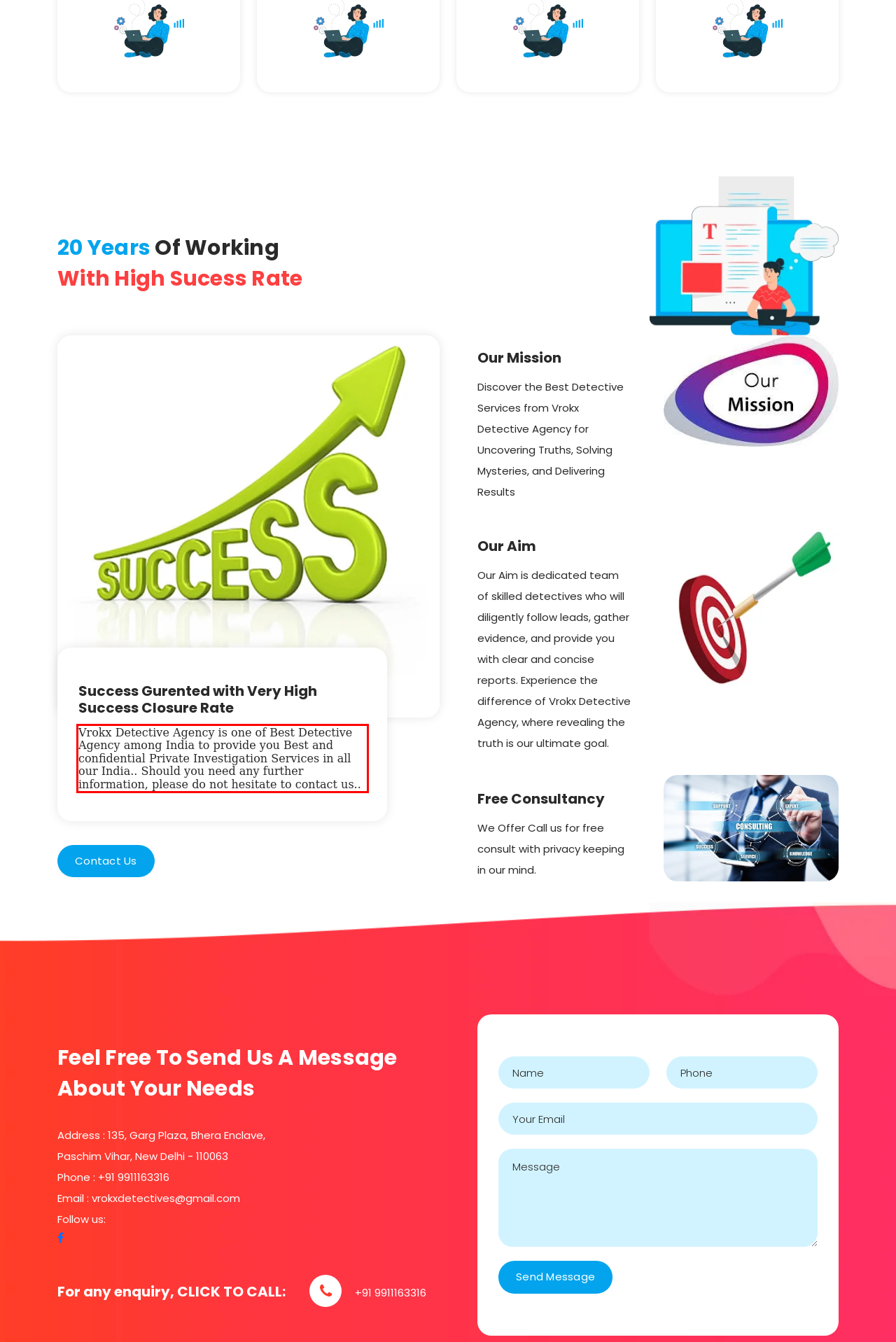Given a screenshot of a webpage, locate the red bounding box and extract the text it encloses.

Vrokx Detective Agency is one of Best Detective Agency among India to provide you Best and confidential Private Investigation Services in all our India.. Should you need any further information, please do not hesitate to contact us..